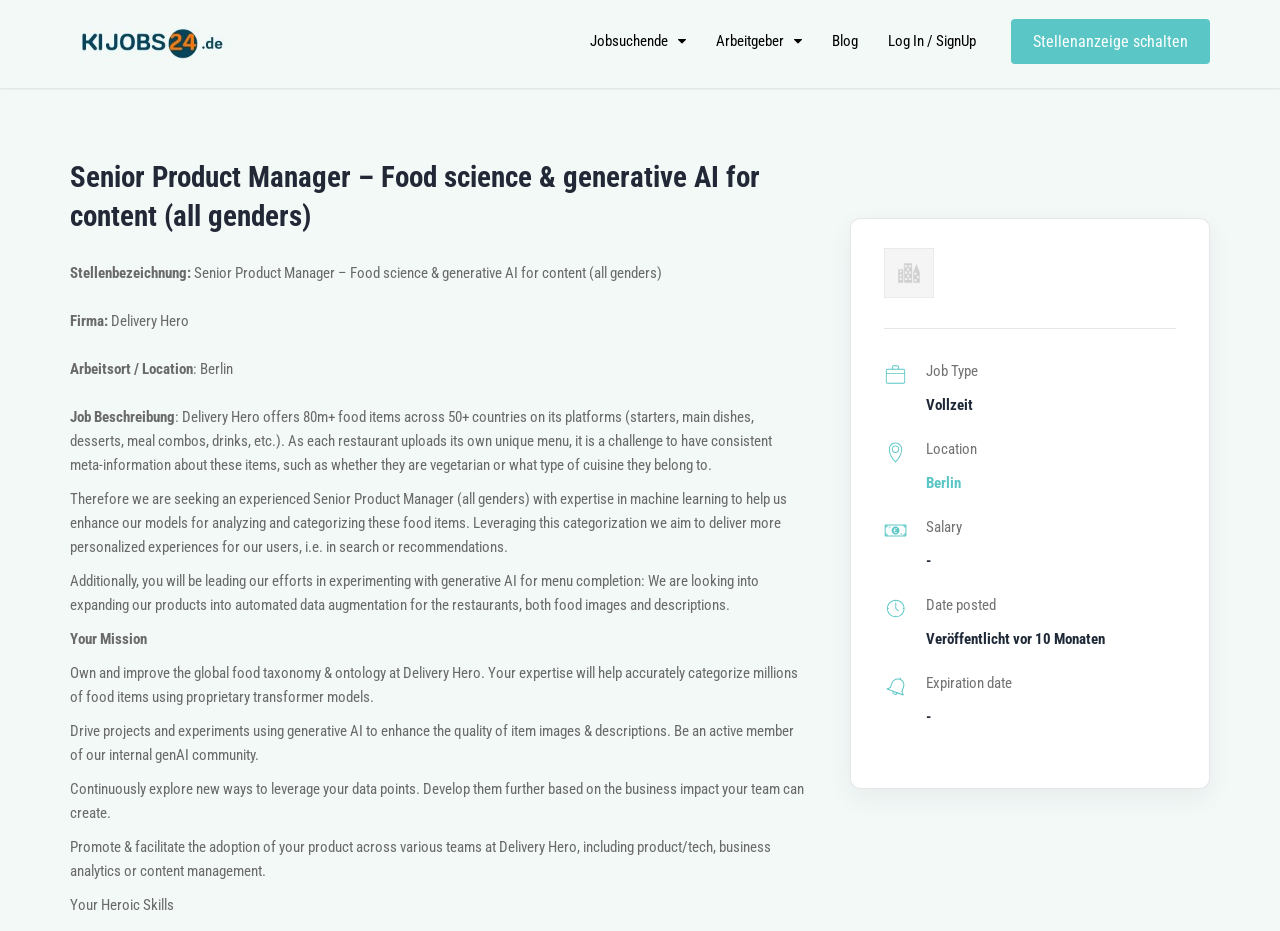Please indicate the bounding box coordinates for the clickable area to complete the following task: "View job description". The coordinates should be specified as four float numbers between 0 and 1, i.e., [left, top, right, bottom].

[0.055, 0.438, 0.603, 0.509]